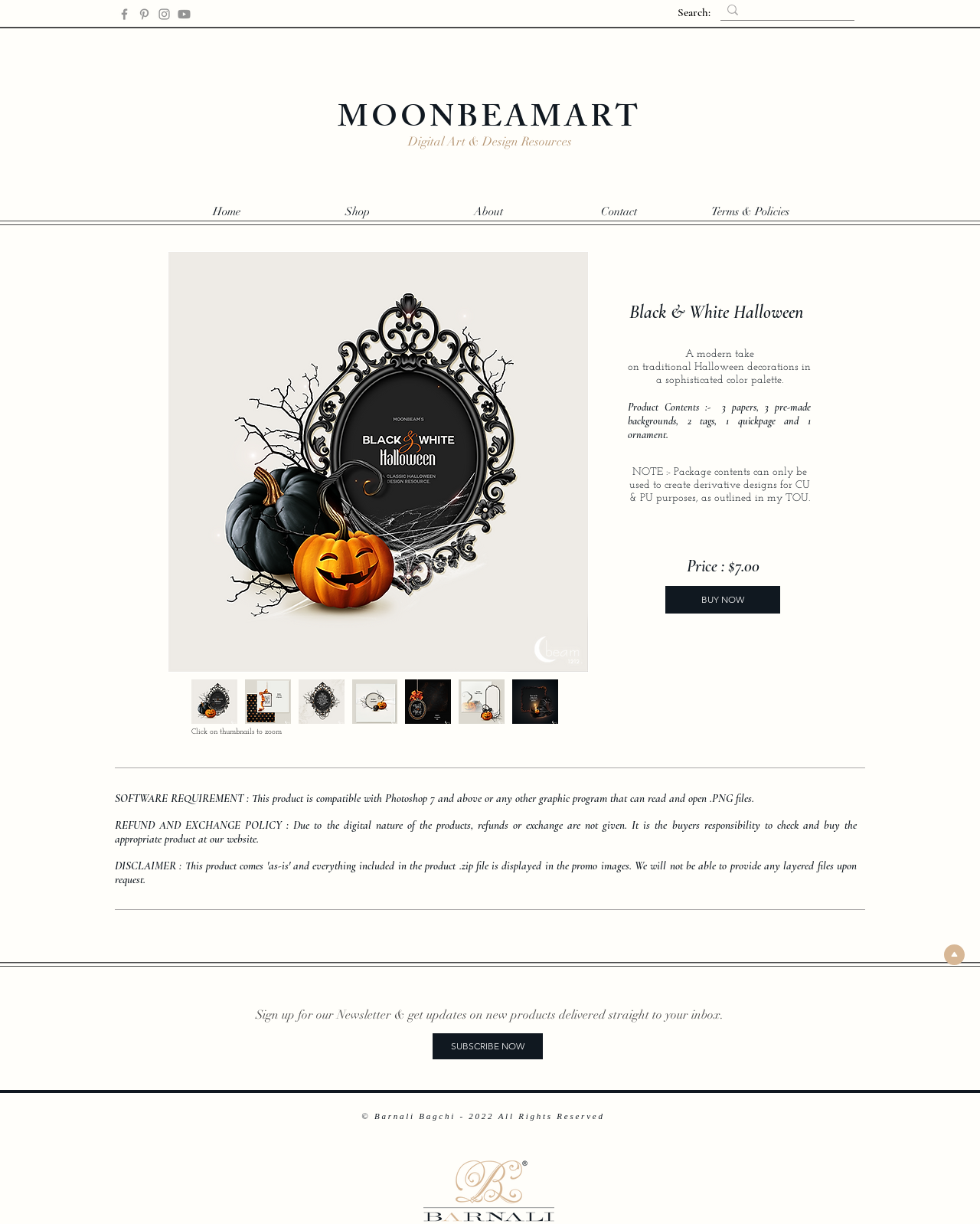Predict the bounding box for the UI component with the following description: "Digital Art & Design Resources".

[0.416, 0.11, 0.584, 0.121]